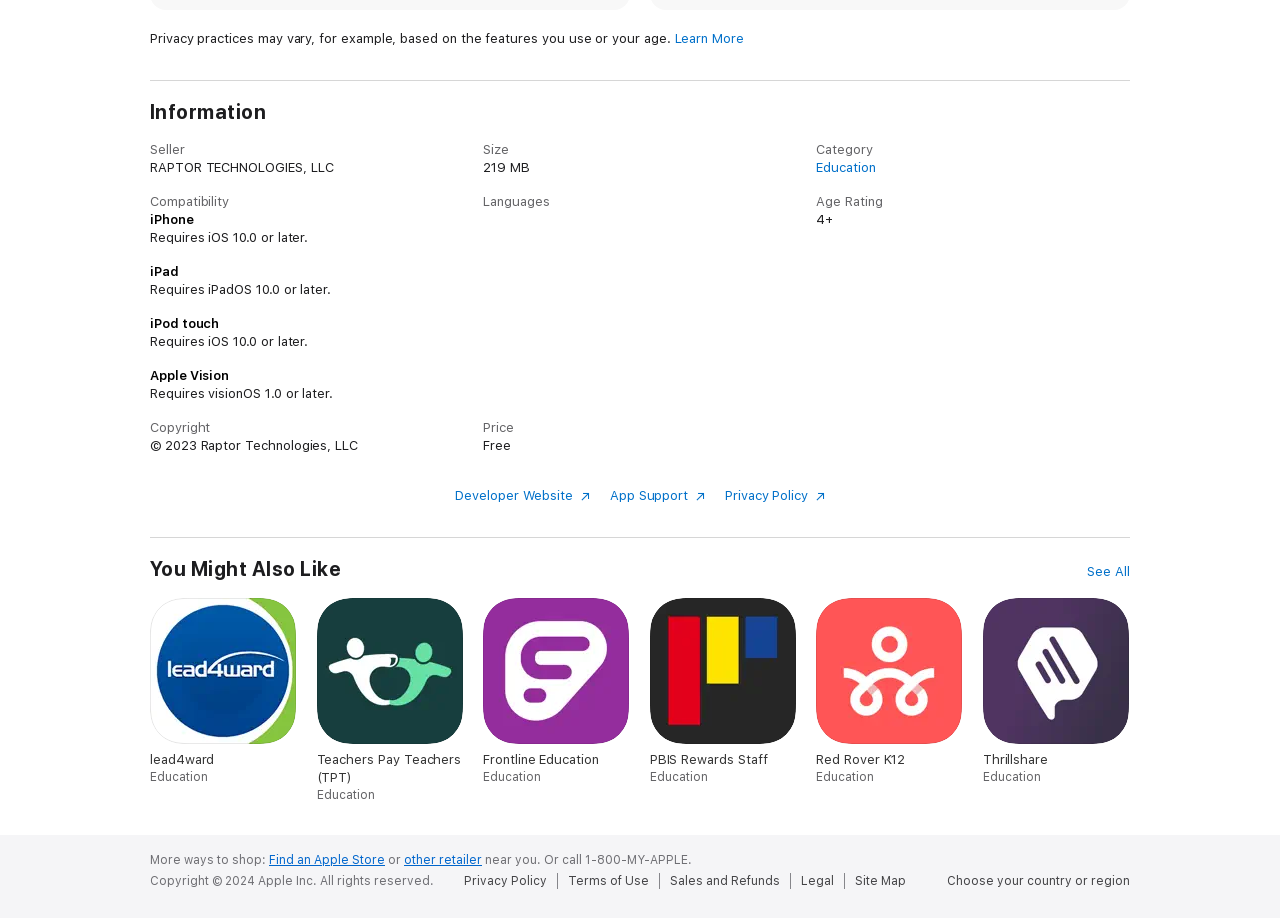Please identify the bounding box coordinates of the area that needs to be clicked to follow this instruction: "Get support for the app".

[0.476, 0.532, 0.551, 0.548]